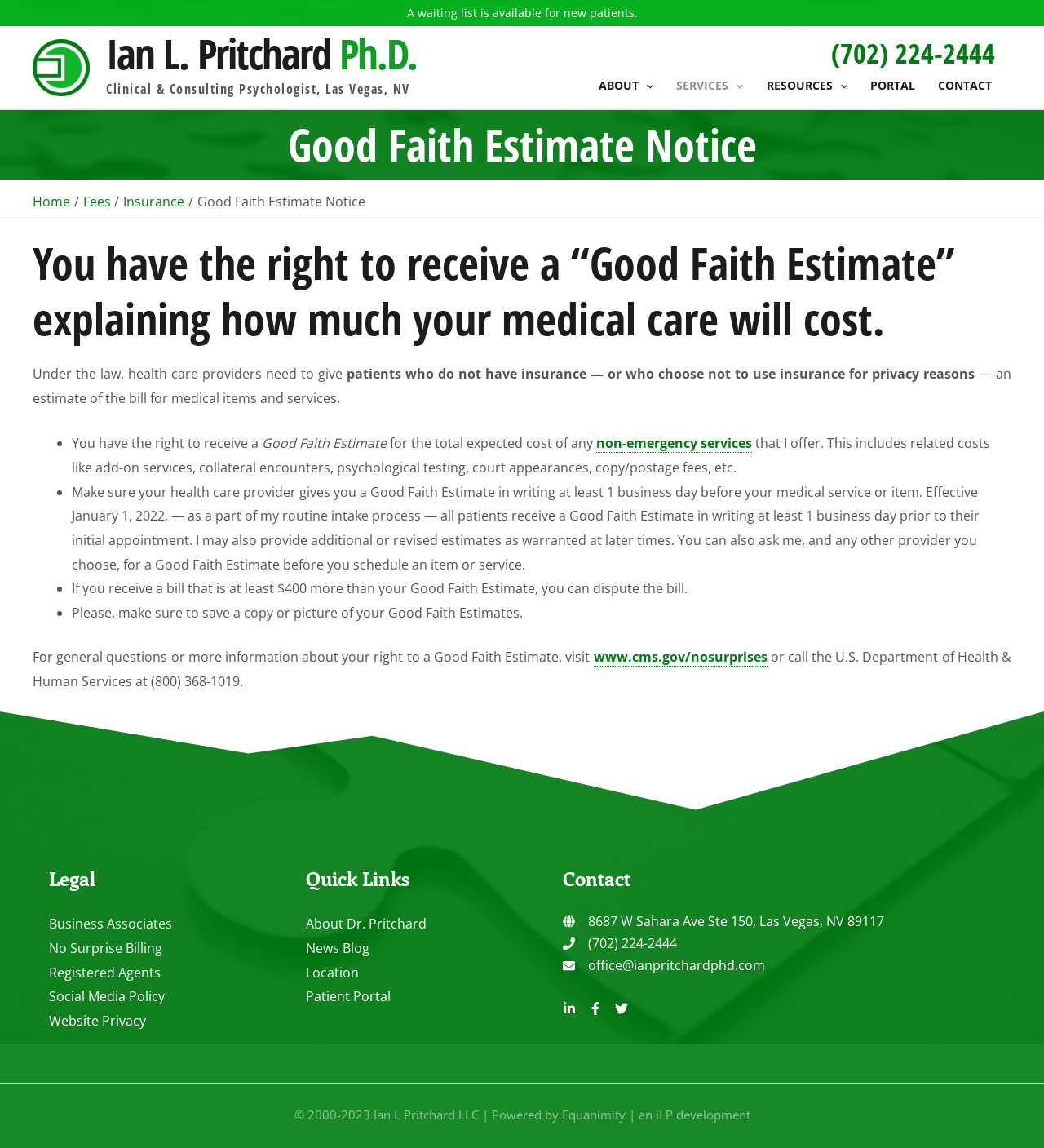Using the element description non-emergency services, predict the bounding box coordinates for the UI element. Provide the coordinates in (top-left x, top-left y, bottom-right x, bottom-right y) format with values ranging from 0 to 1.

[0.571, 0.378, 0.72, 0.395]